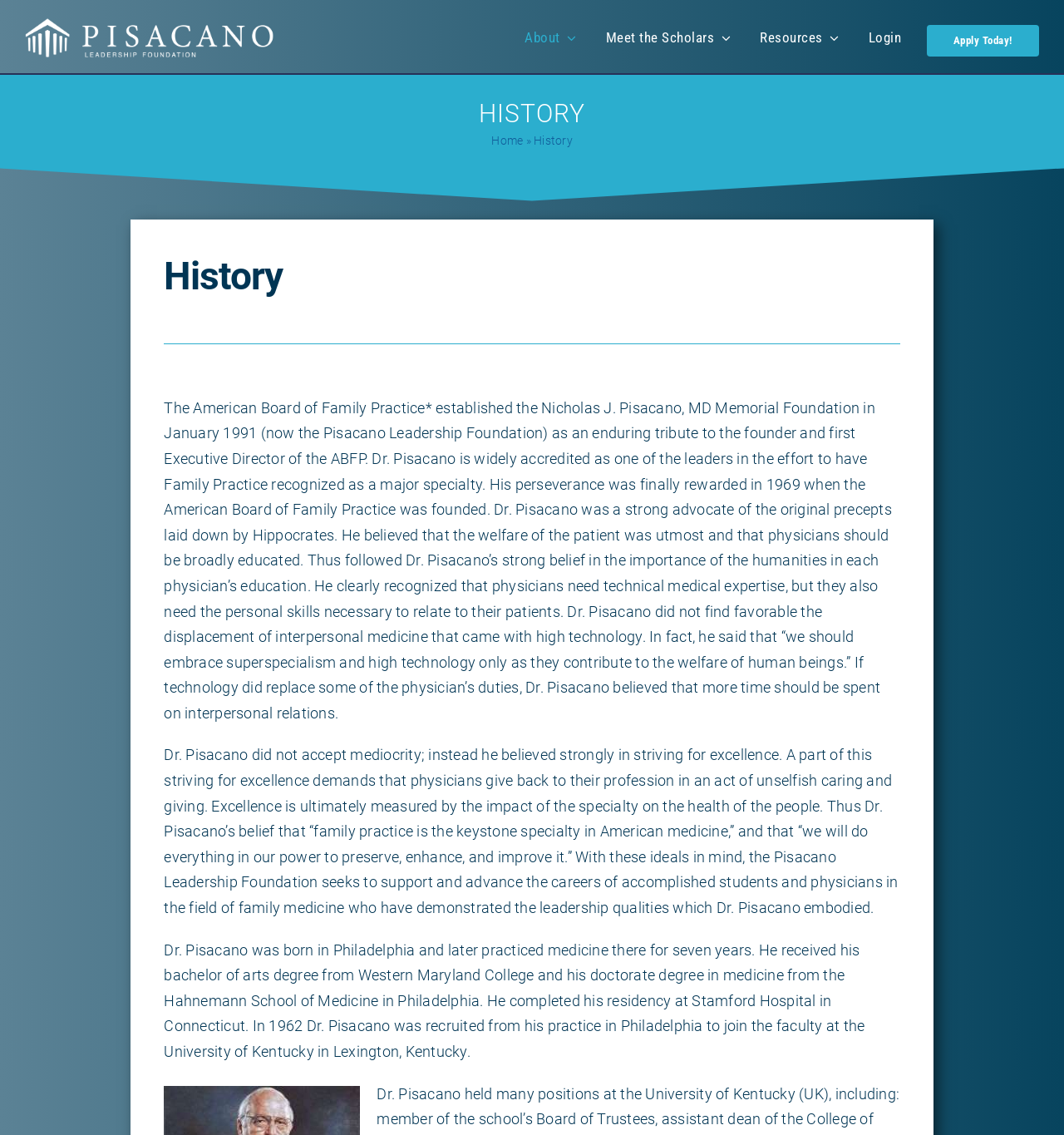Determine the bounding box coordinates for the HTML element mentioned in the following description: "Apply Today!". The coordinates should be a list of four floats ranging from 0 to 1, represented as [left, top, right, bottom].

[0.871, 0.022, 0.977, 0.05]